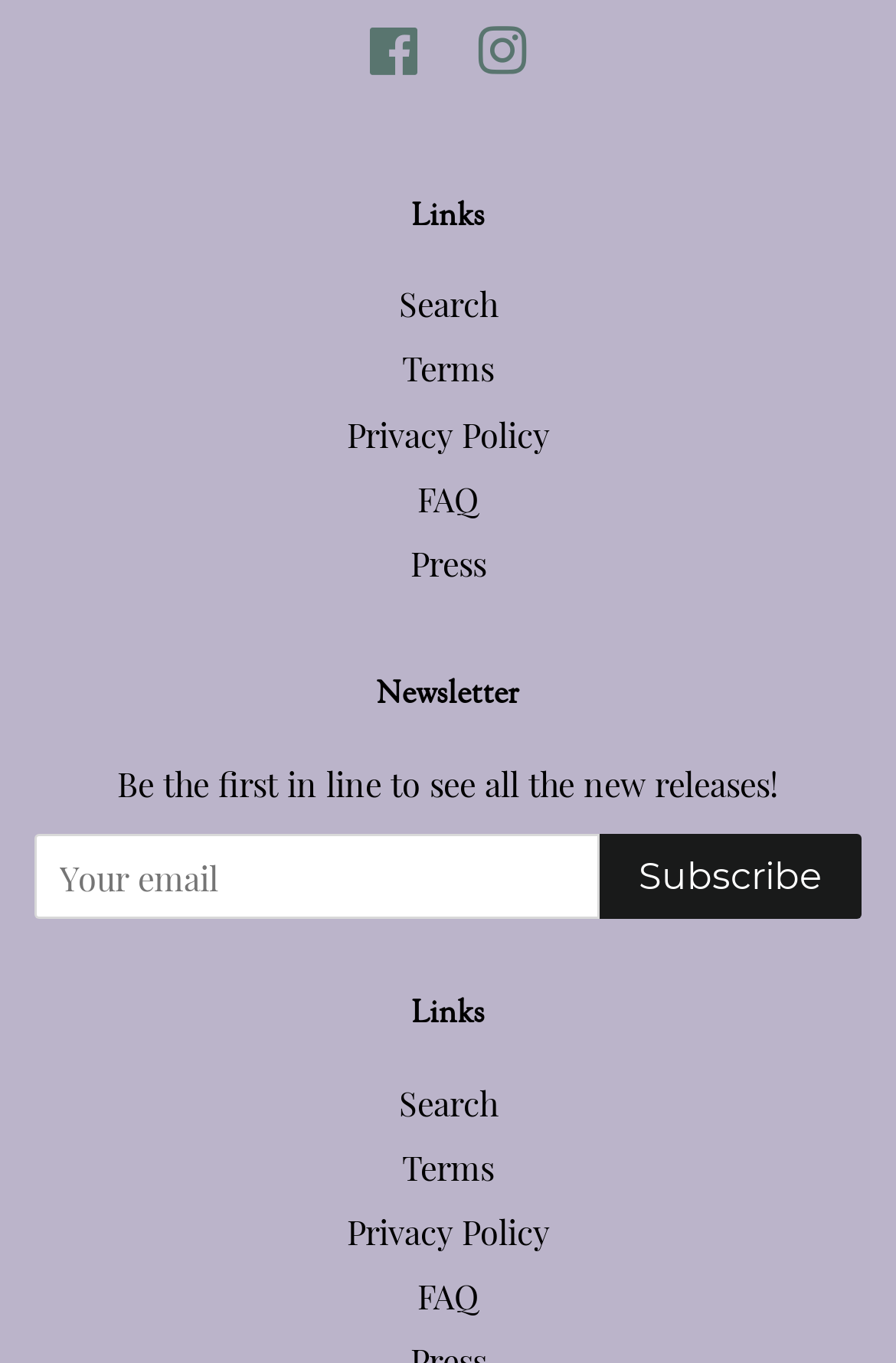What is the text above the textbox?
Using the image as a reference, answer with just one word or a short phrase.

Be the first in line